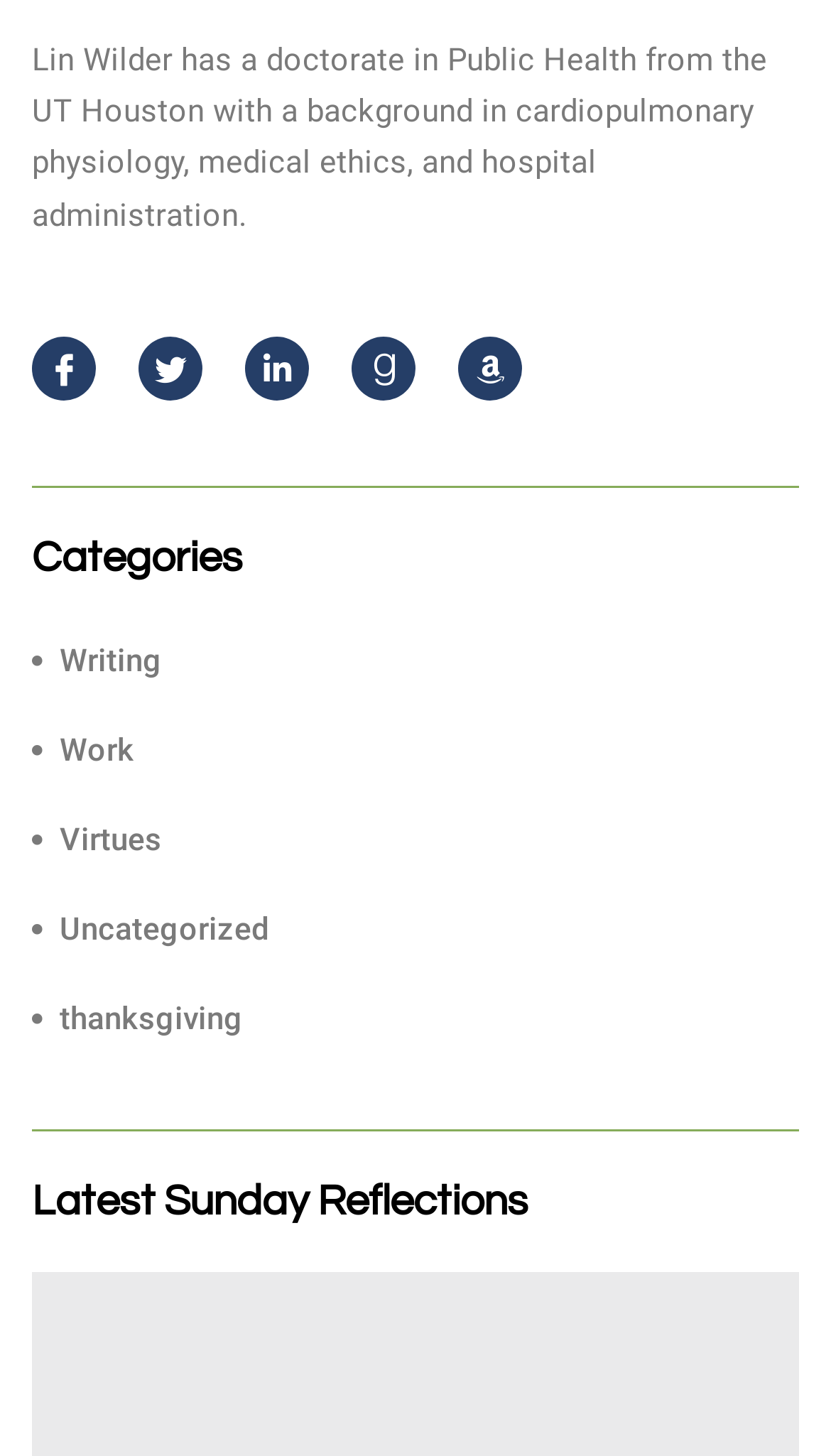Highlight the bounding box coordinates of the element that should be clicked to carry out the following instruction: "Check out Lin Wilder's Amazon page". The coordinates must be given as four float numbers ranging from 0 to 1, i.e., [left, top, right, bottom].

[0.551, 0.231, 0.628, 0.275]